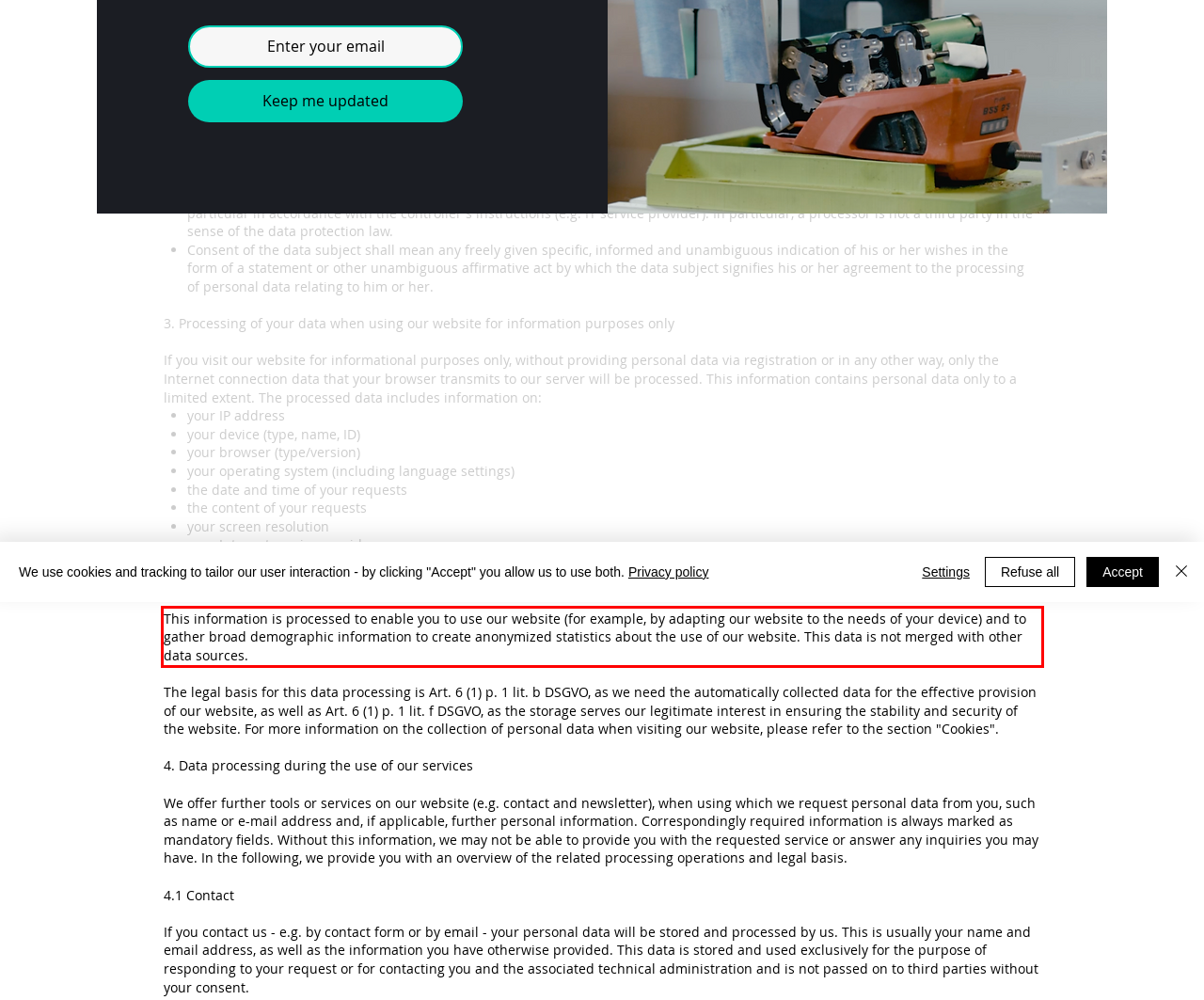In the given screenshot, locate the red bounding box and extract the text content from within it.

This information is processed to enable you to use our website (for example, by adapting our website to the needs of your device) and to gather broad demographic information to create anonymized statistics about the use of our website. This data is not merged with other data sources.